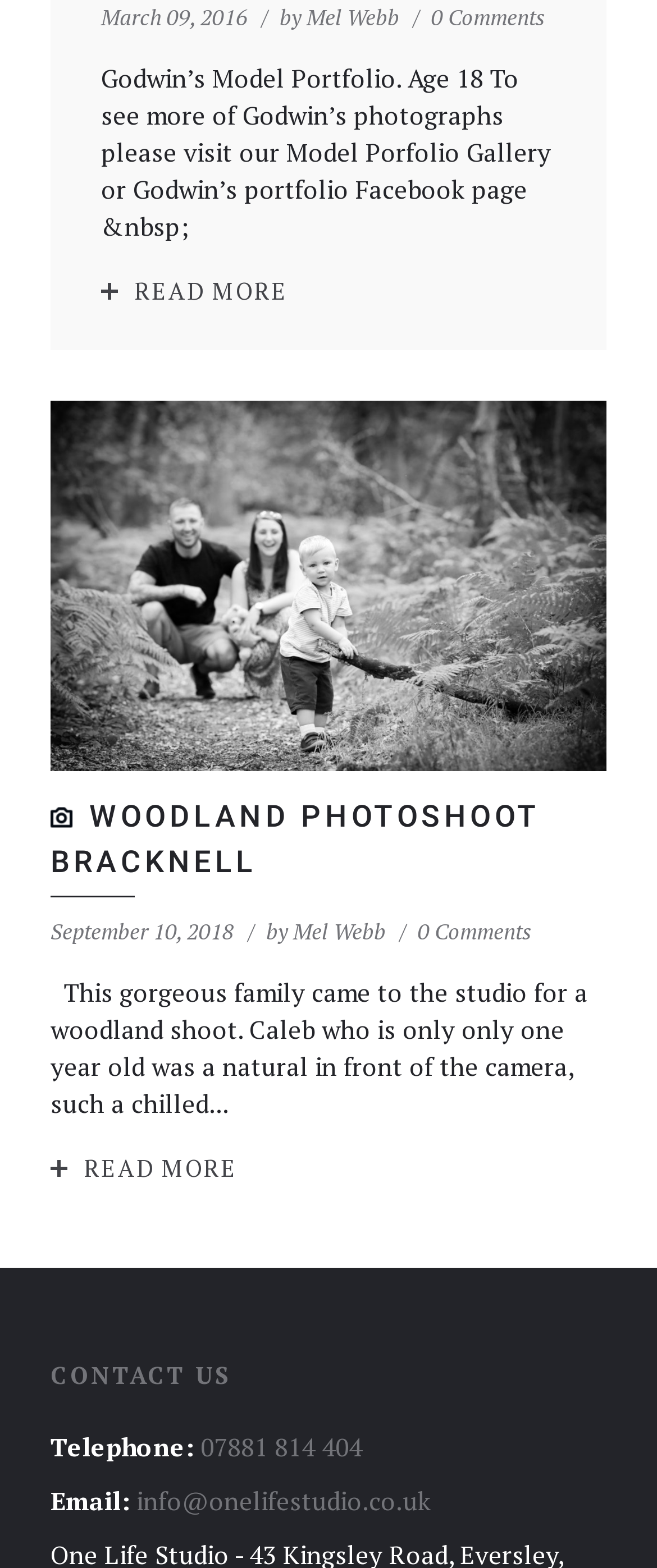Using the information in the image, give a comprehensive answer to the question: 
How can users contact the studio?

I found the contact information by looking at the 'CONTACT US' heading element and the StaticText elements with the text 'Telephone:' and 'Email:' which are located below it.